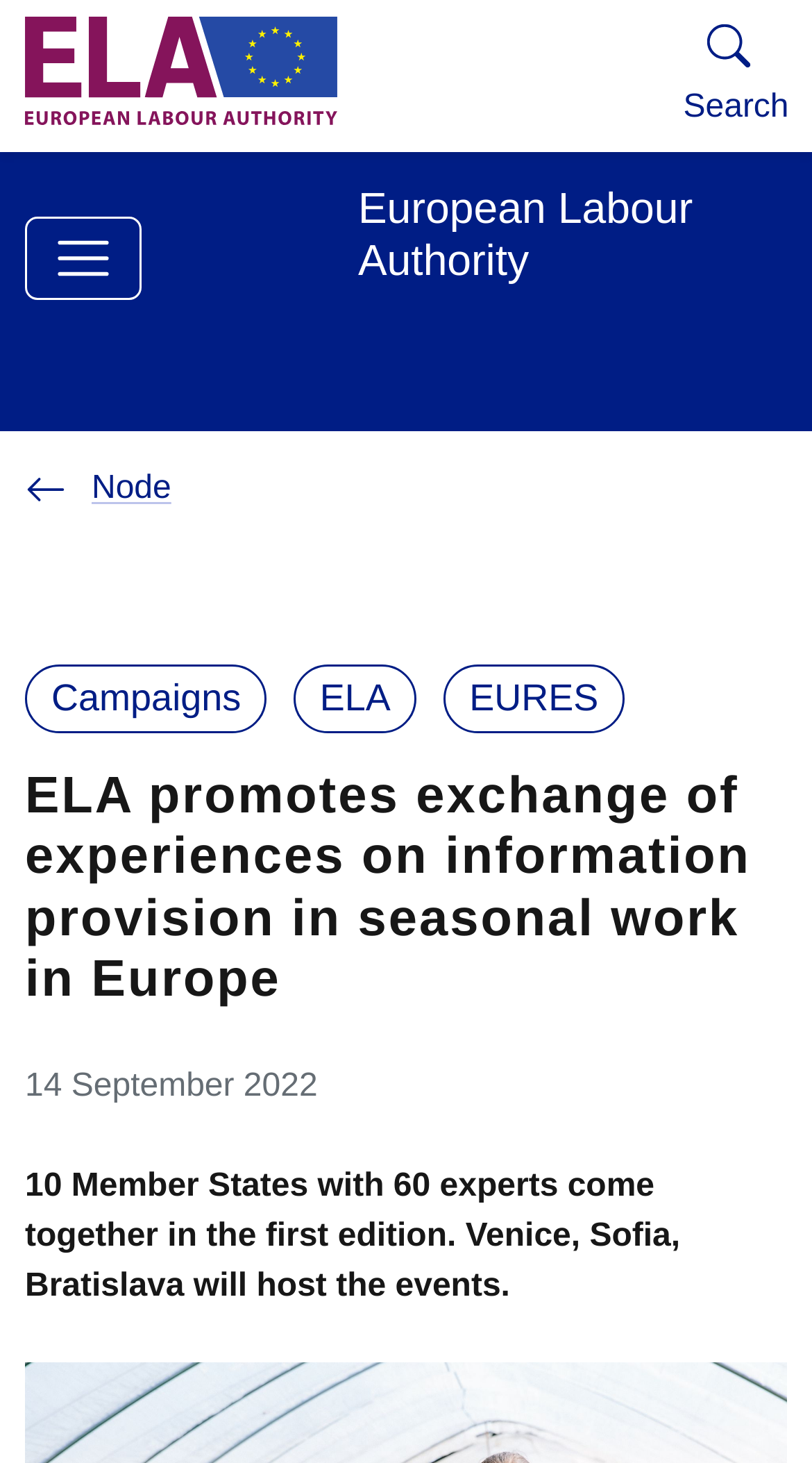What is the date of the event mentioned?
Please provide a detailed and thorough answer to the question.

I found the answer by looking at the time element which contains the static text '14 September 2022'. This element is located below the heading element.